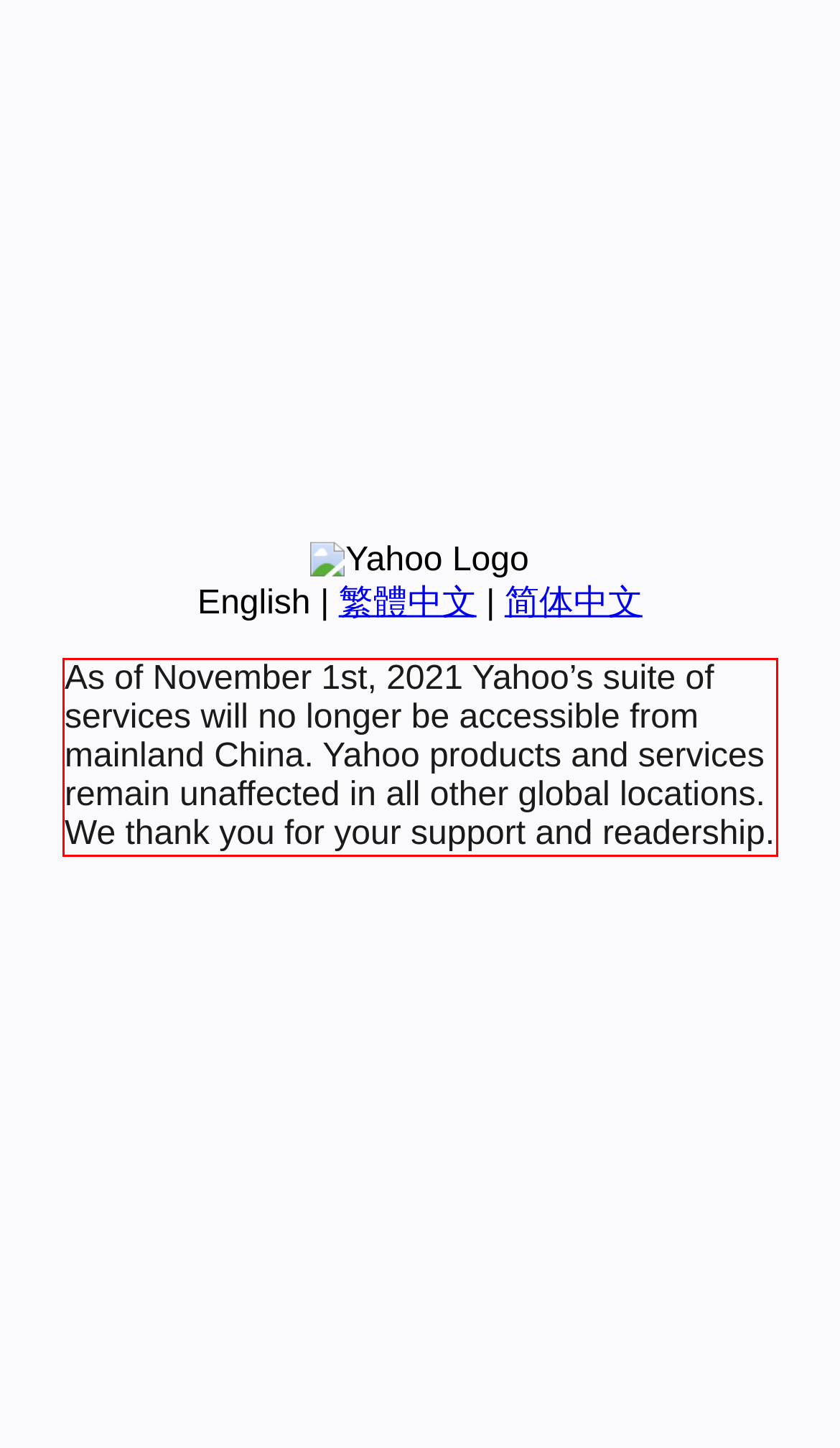The screenshot you have been given contains a UI element surrounded by a red rectangle. Use OCR to read and extract the text inside this red rectangle.

As of November 1st, 2021 Yahoo’s suite of services will no longer be accessible from mainland China. Yahoo products and services remain unaffected in all other global locations. We thank you for your support and readership.